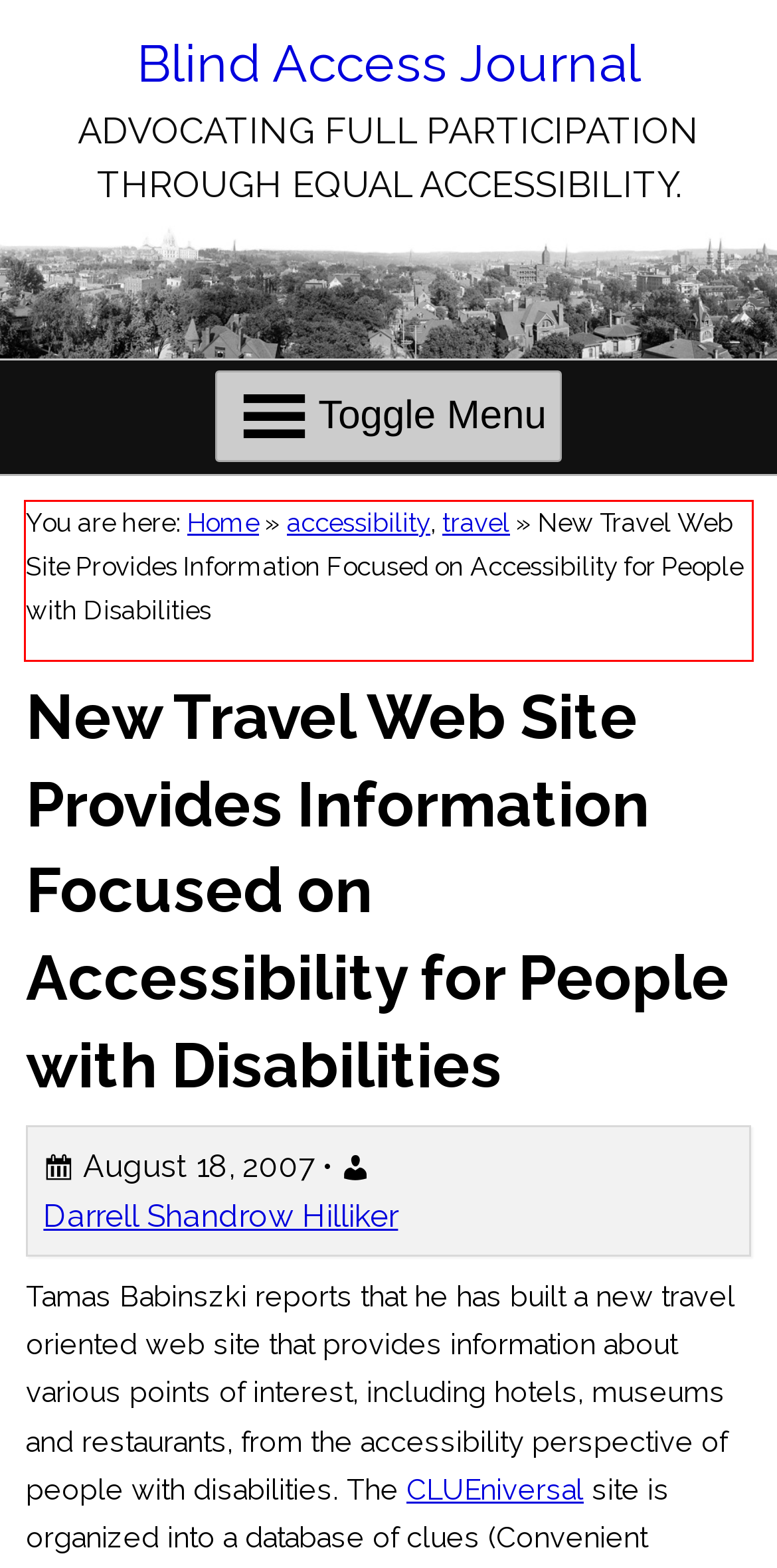Given a screenshot of a webpage with a red bounding box, please identify and retrieve the text inside the red rectangle.

You are here: Home » accessibility, travel » New Travel Web Site Provides Information Focused on Accessibility for People with Disabilities